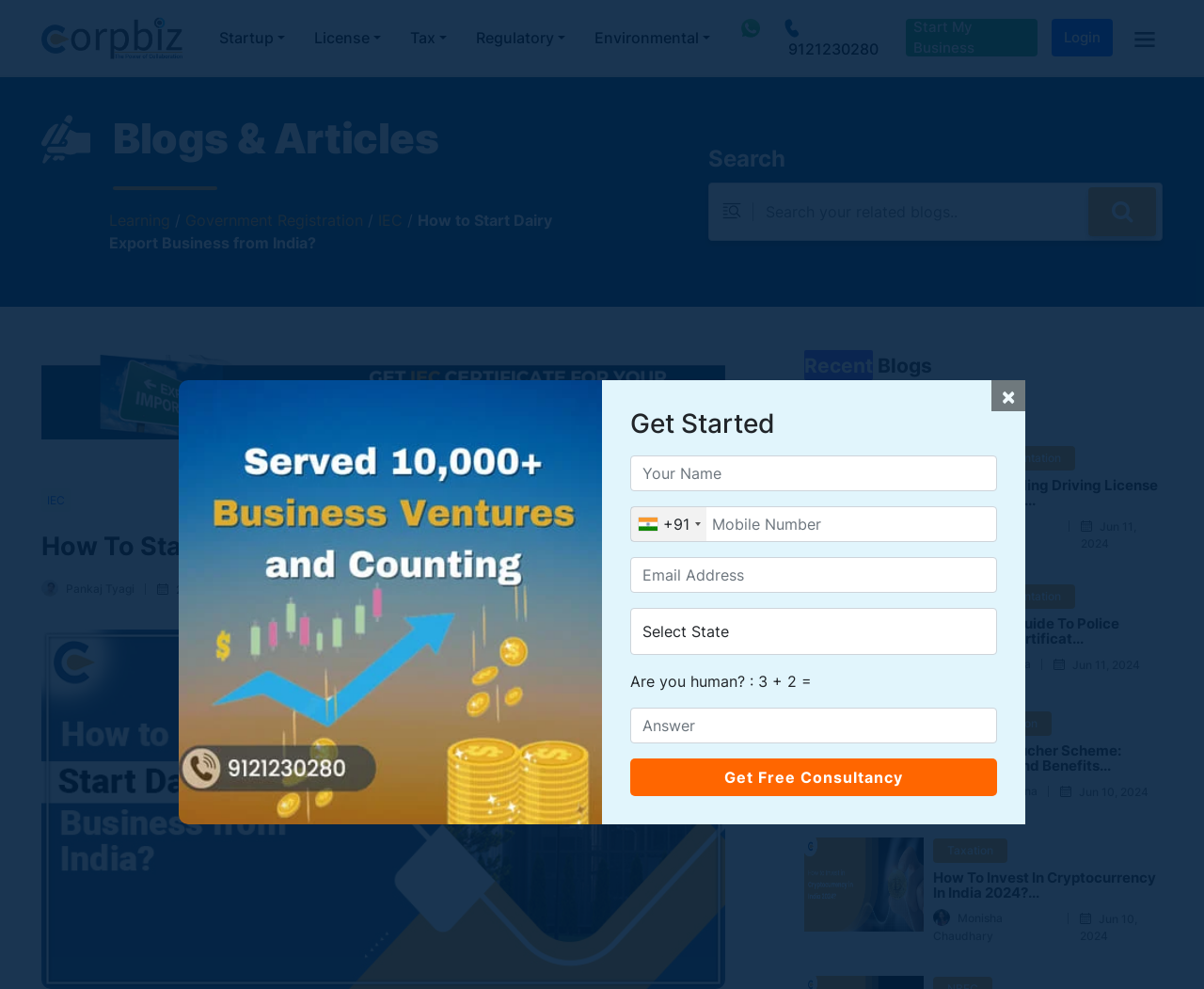Please give the bounding box coordinates of the area that should be clicked to fulfill the following instruction: "Call the phone number". The coordinates should be in the format of four float numbers from 0 to 1, i.e., [left, top, right, bottom].

[0.646, 0.008, 0.741, 0.069]